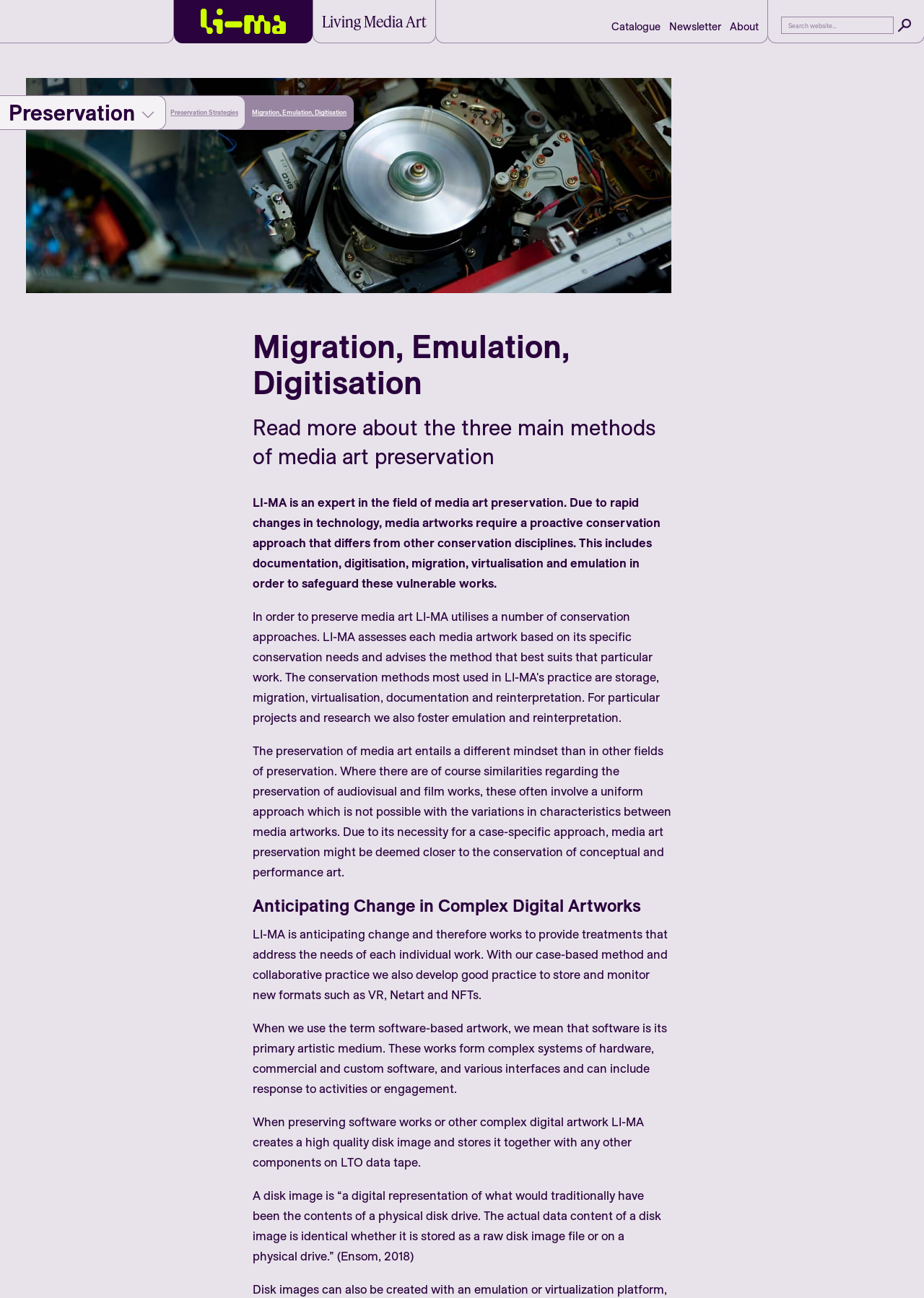Generate the title text from the webpage.

Migration, Emulation, Digitisation